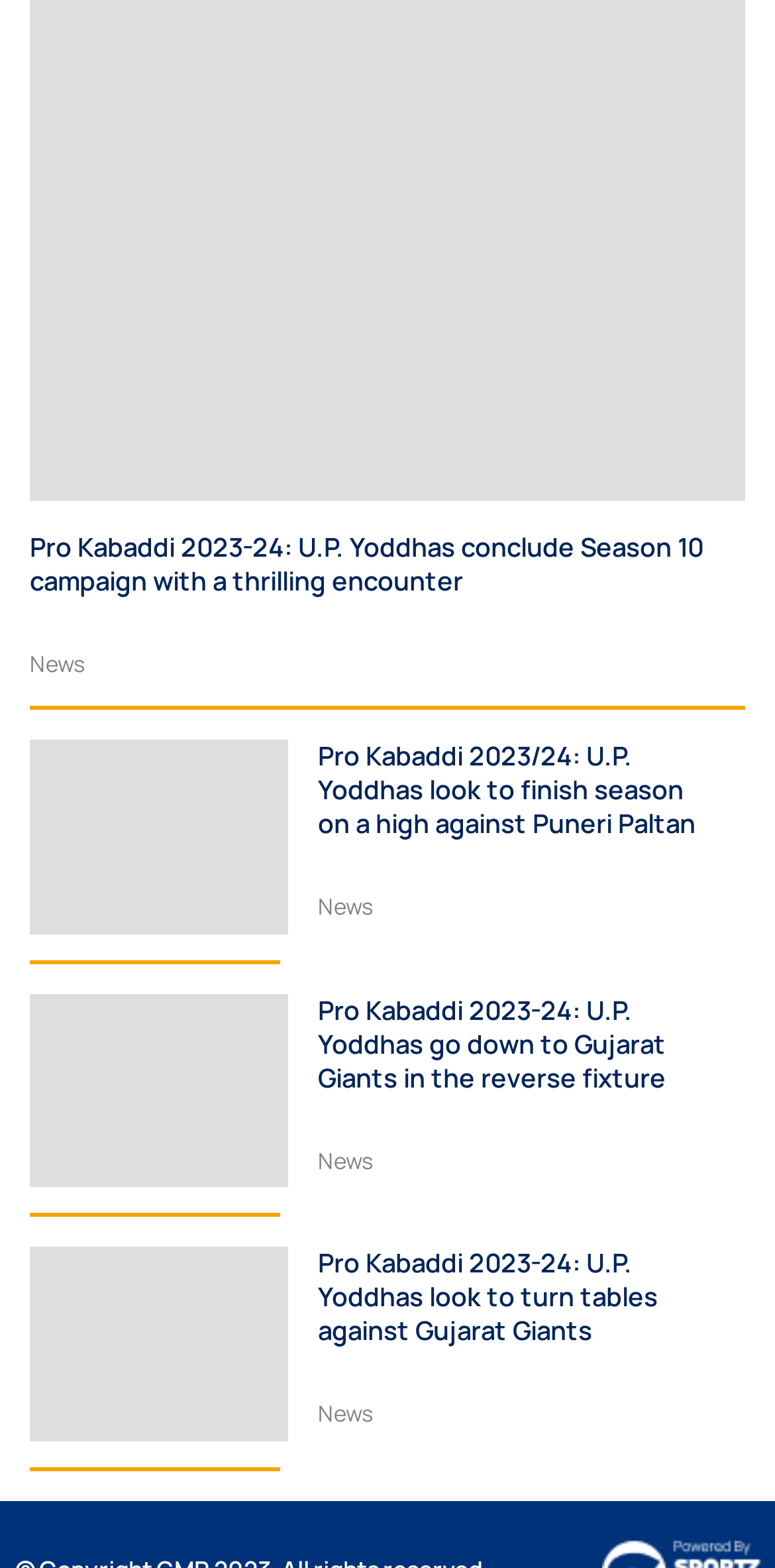Please locate the UI element described by "News" and provide its bounding box coordinates.

[0.41, 0.731, 0.482, 0.748]